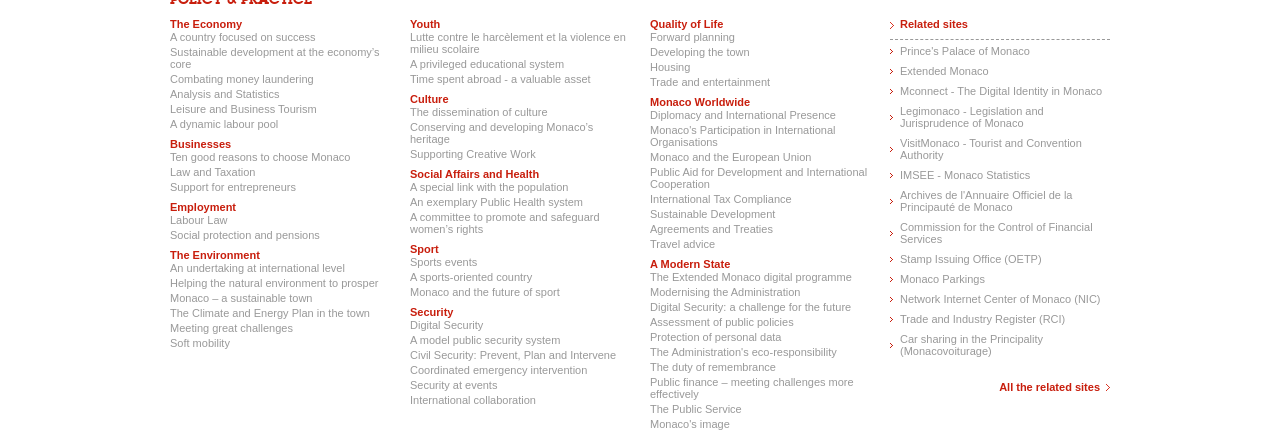Is there a link related to 'Security'?
Provide a short answer using one word or a brief phrase based on the image.

Yes